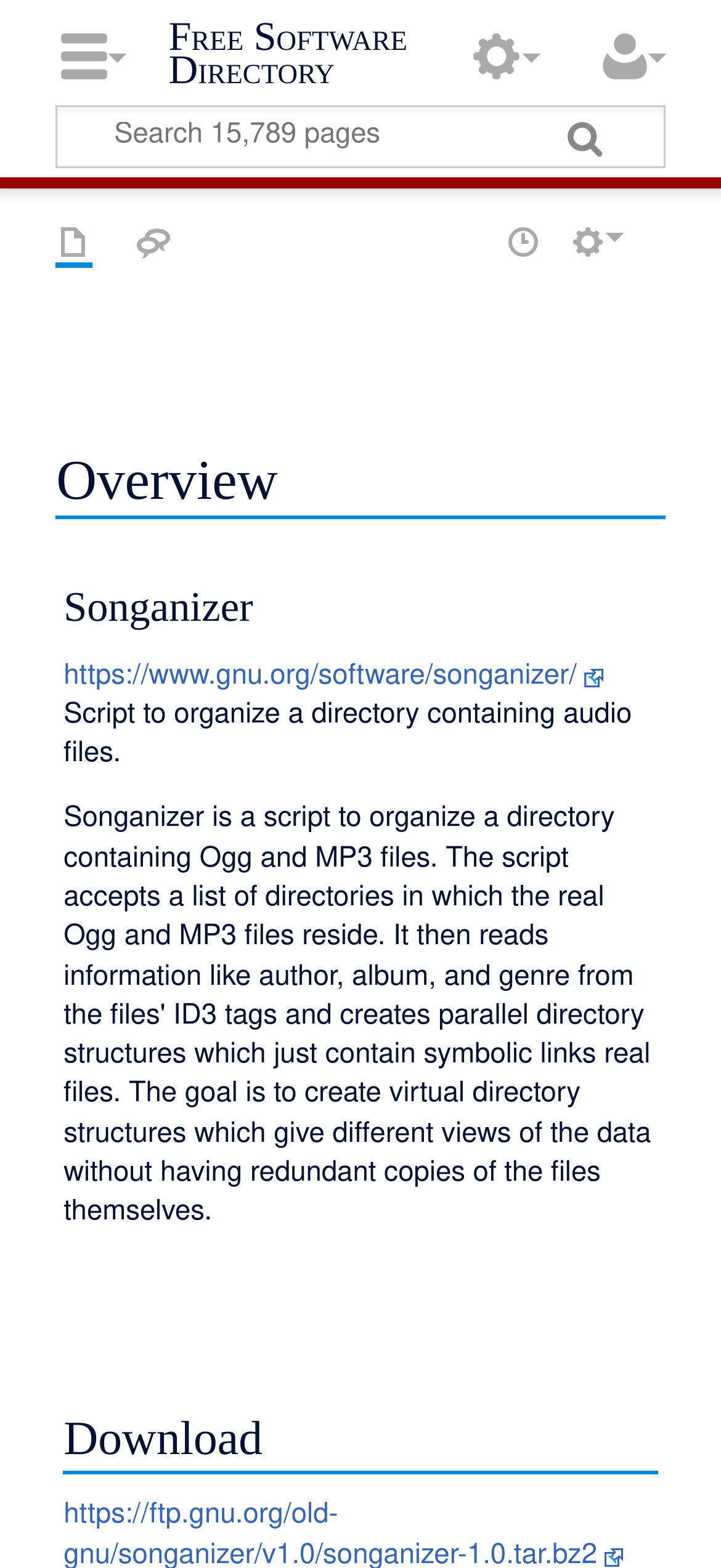Offer an extensive depiction of the webpage and its key elements.

The webpage is titled "Songanizer - Free Software Directory" and appears to be a directory page for the Songanizer software. At the top, there is a heading that reads "Anonymous" and a link to the "Free Software Directory". Below these elements, there is a search box with a "Go" button to the right, allowing users to search the directory.

To the left, there are two headings: "Navigation" and "Wiki tools". Under "Navigation", there are links to "Namespaces" and "Page actions". The "Namespaces" section contains links to "Page" and "Discussion", while the "Page actions" section contains links to "View form", "View source", and "History".

On the right side of the page, there are several headings, including "Overview", "Songanizer", and "Download". The "Songanizer" section contains a link to the software's homepage and a brief description of the software, which is a script to organize a directory containing audio files.